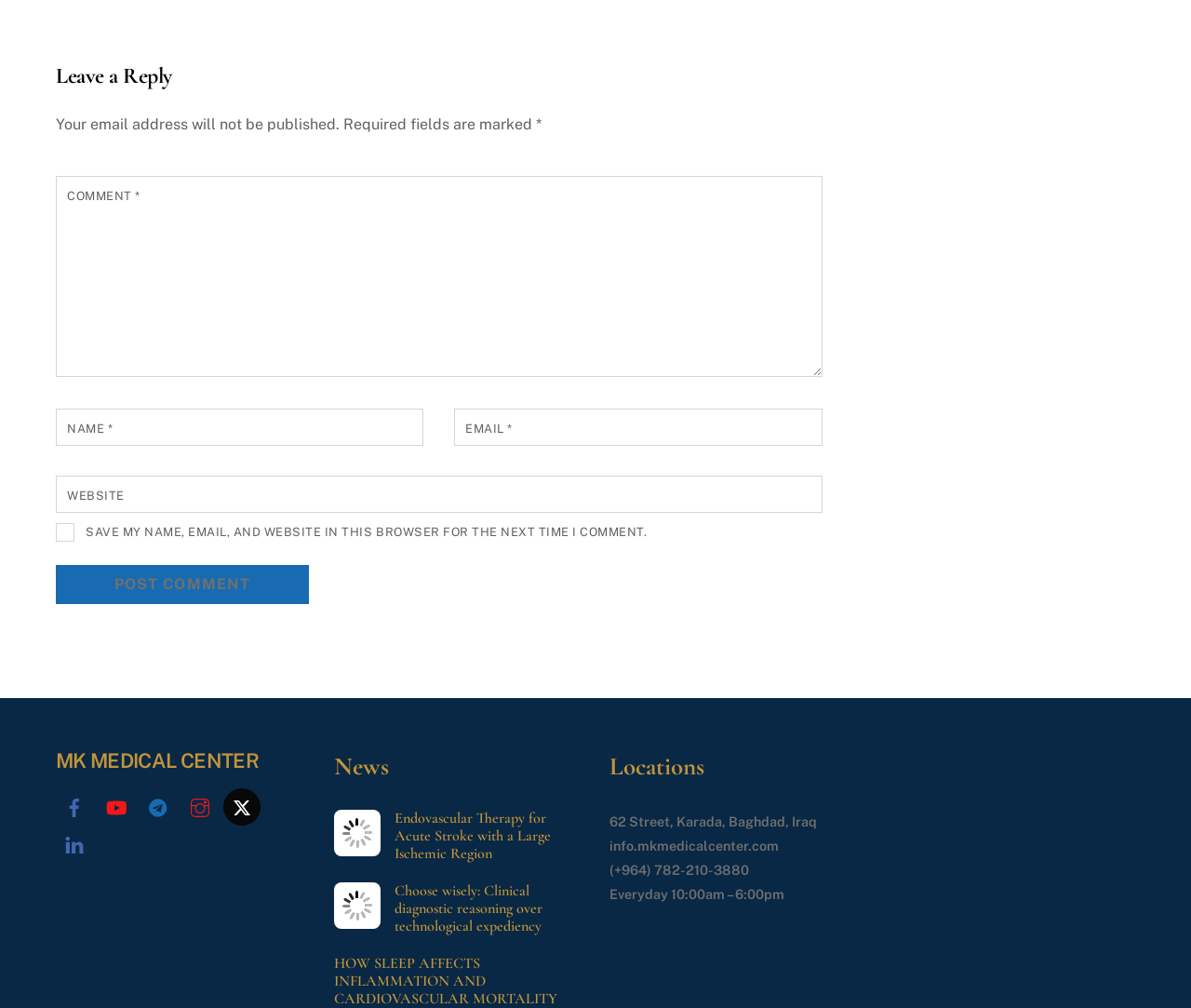What is the address of the medical center?
Please respond to the question with as much detail as possible.

The address of the medical center is 62 Street, Karada, Baghdad, Iraq, which is mentioned in the 'Locations' section of the webpage. This section also provides additional contact information, including a website and phone number.